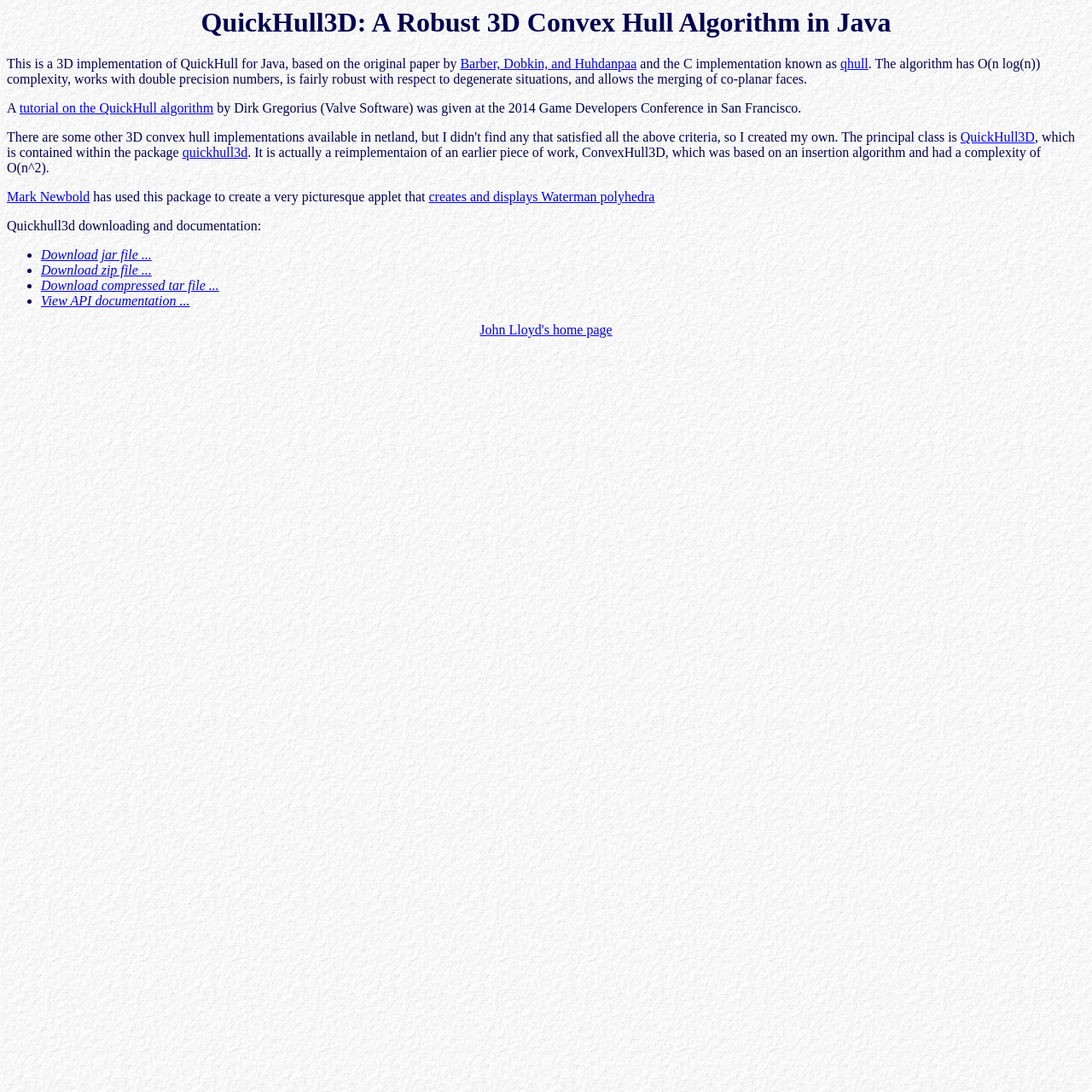What is the complexity of the QuickHull algorithm?
Please interpret the details in the image and answer the question thoroughly.

I found this information in the second paragraph of the webpage, where it is stated that 'The algorithm has O(n log(n)) complexity...'.